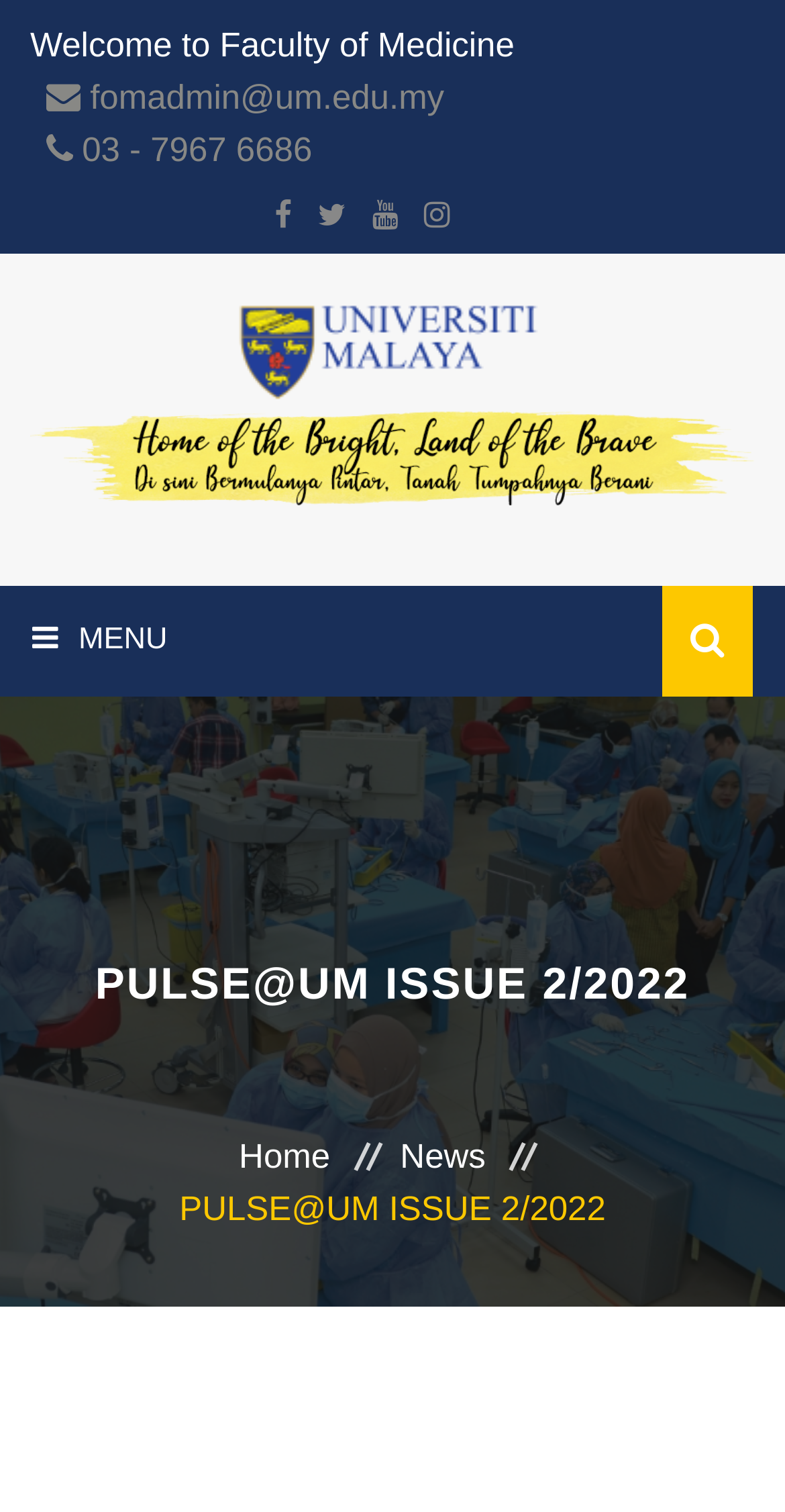What is the contact email?
Answer the question using a single word or phrase, according to the image.

fomadmin@um.edu.my